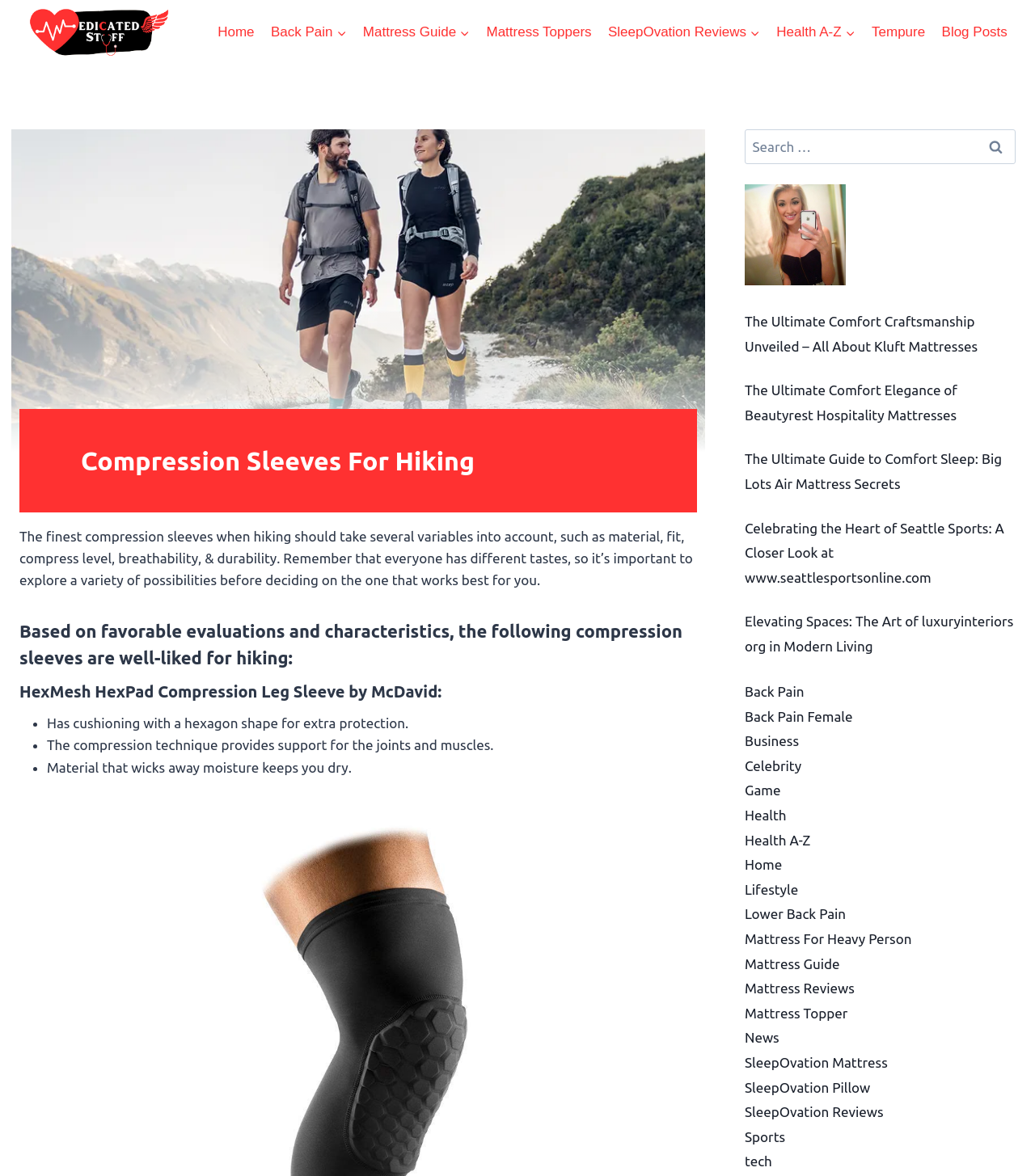Locate the bounding box coordinates of the clickable area to execute the instruction: "View your cart". Provide the coordinates as four float numbers between 0 and 1, represented as [left, top, right, bottom].

None